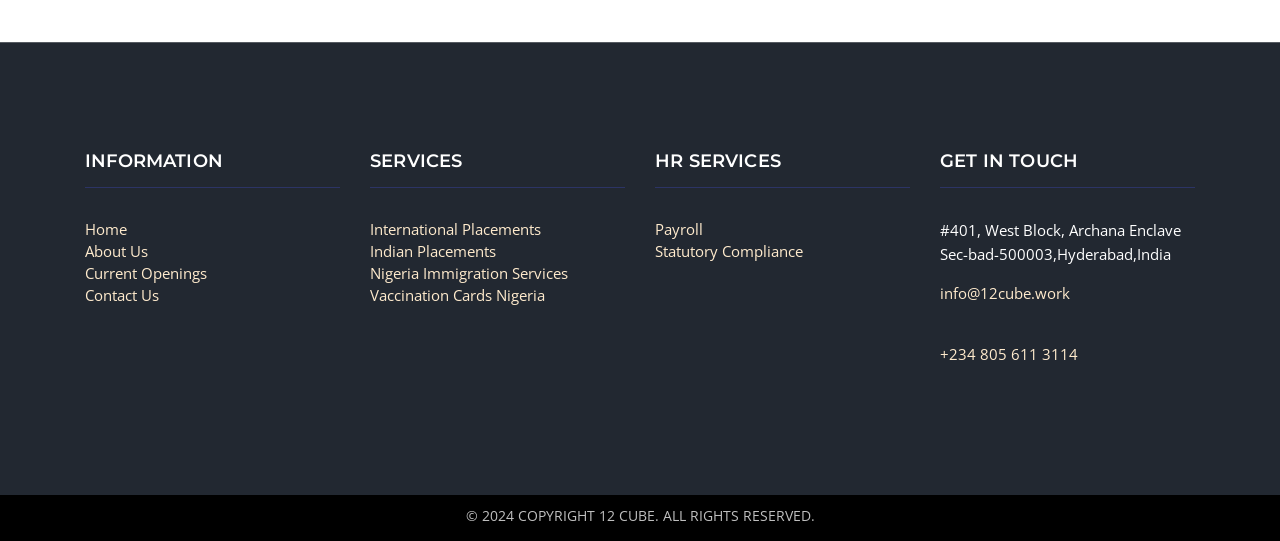Highlight the bounding box of the UI element that corresponds to this description: "+234 805 611 3114".

[0.734, 0.635, 0.842, 0.691]